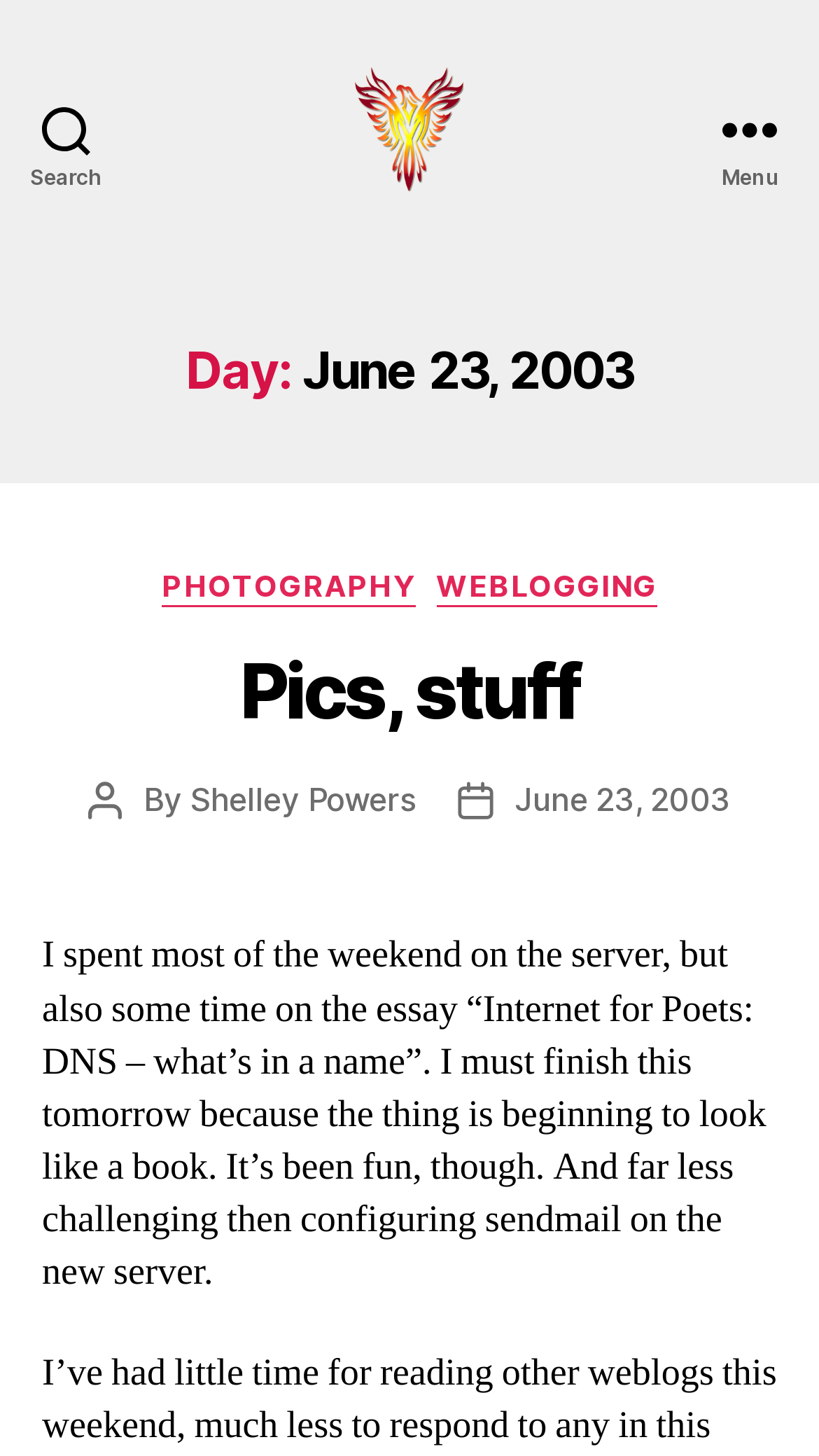Find the bounding box coordinates of the area that needs to be clicked in order to achieve the following instruction: "Read the post 'Pics, stuff'". The coordinates should be specified as four float numbers between 0 and 1, i.e., [left, top, right, bottom].

[0.293, 0.443, 0.707, 0.506]